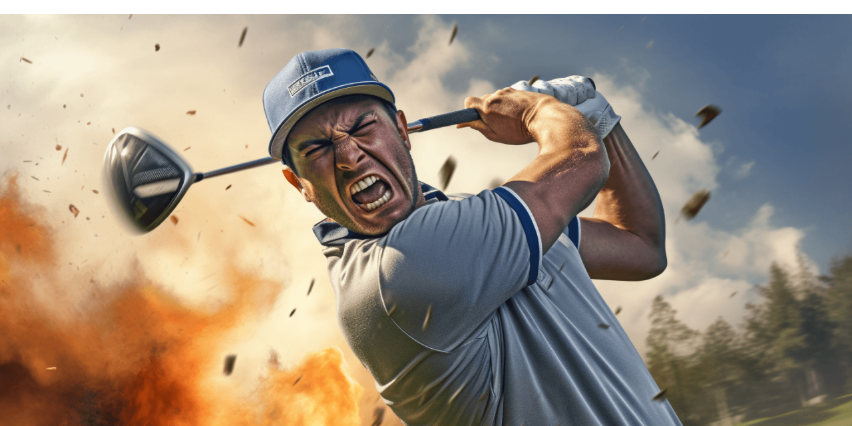What is the golfer's emotional state?
Refer to the screenshot and deliver a thorough answer to the question presented.

The caption describes the golfer's expression as 'fierce' and states that he is 'exuding intensity and determination', which suggests that he is fully focused and committed to his shot.